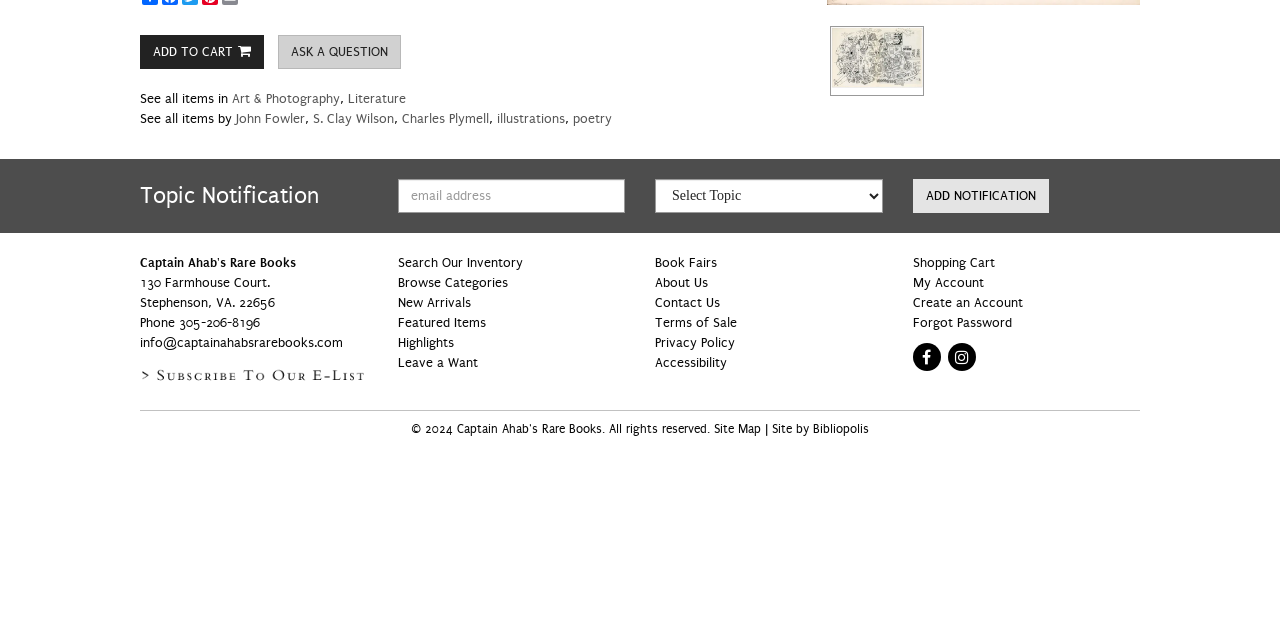Find the bounding box coordinates of the UI element according to this description: "aria-label="Email Address" name="customerEmail" placeholder="email address"".

[0.311, 0.279, 0.488, 0.332]